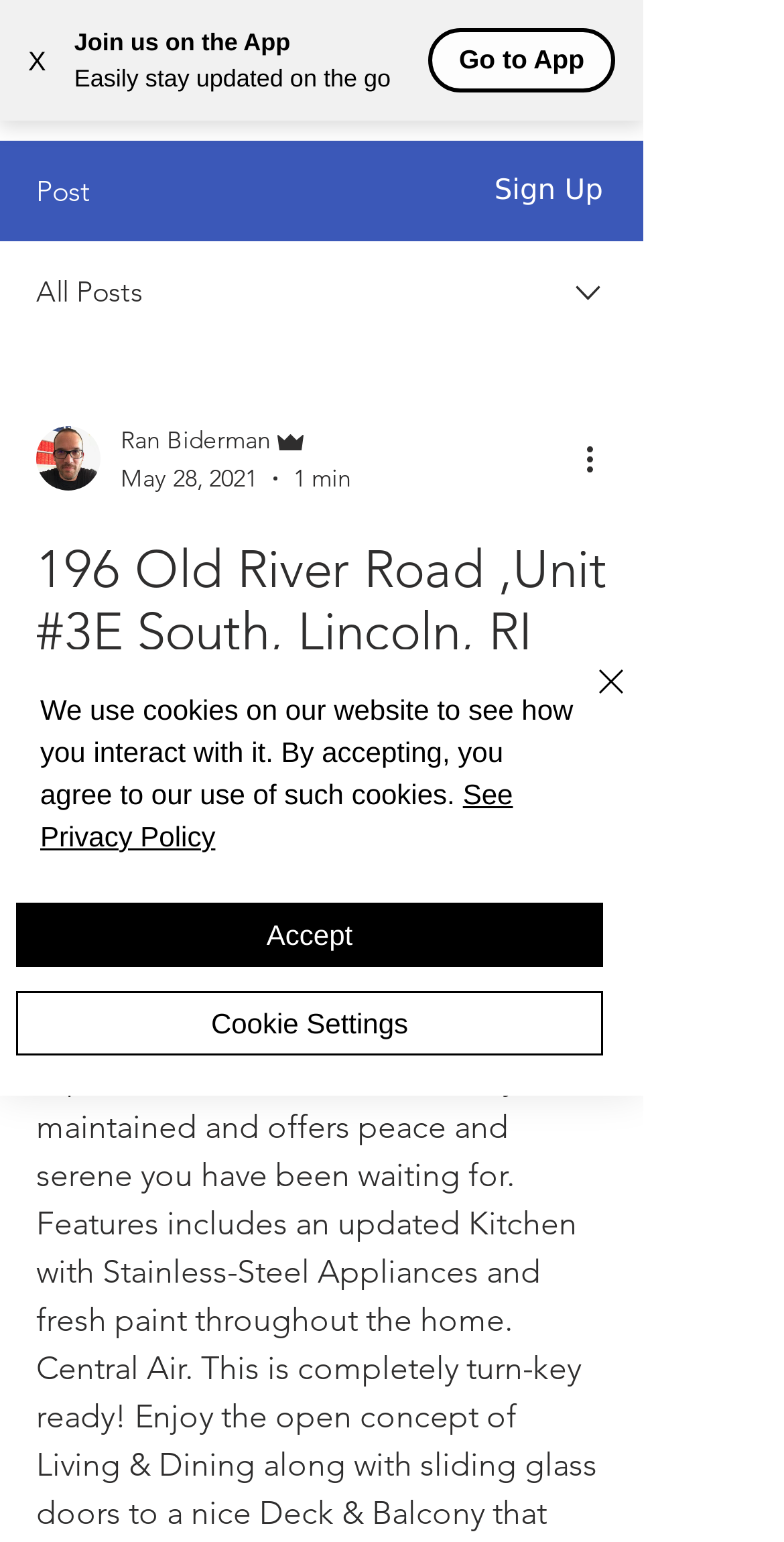Determine the bounding box coordinates of the element that should be clicked to execute the following command: "Click the 'X' button".

[0.0, 0.011, 0.095, 0.067]